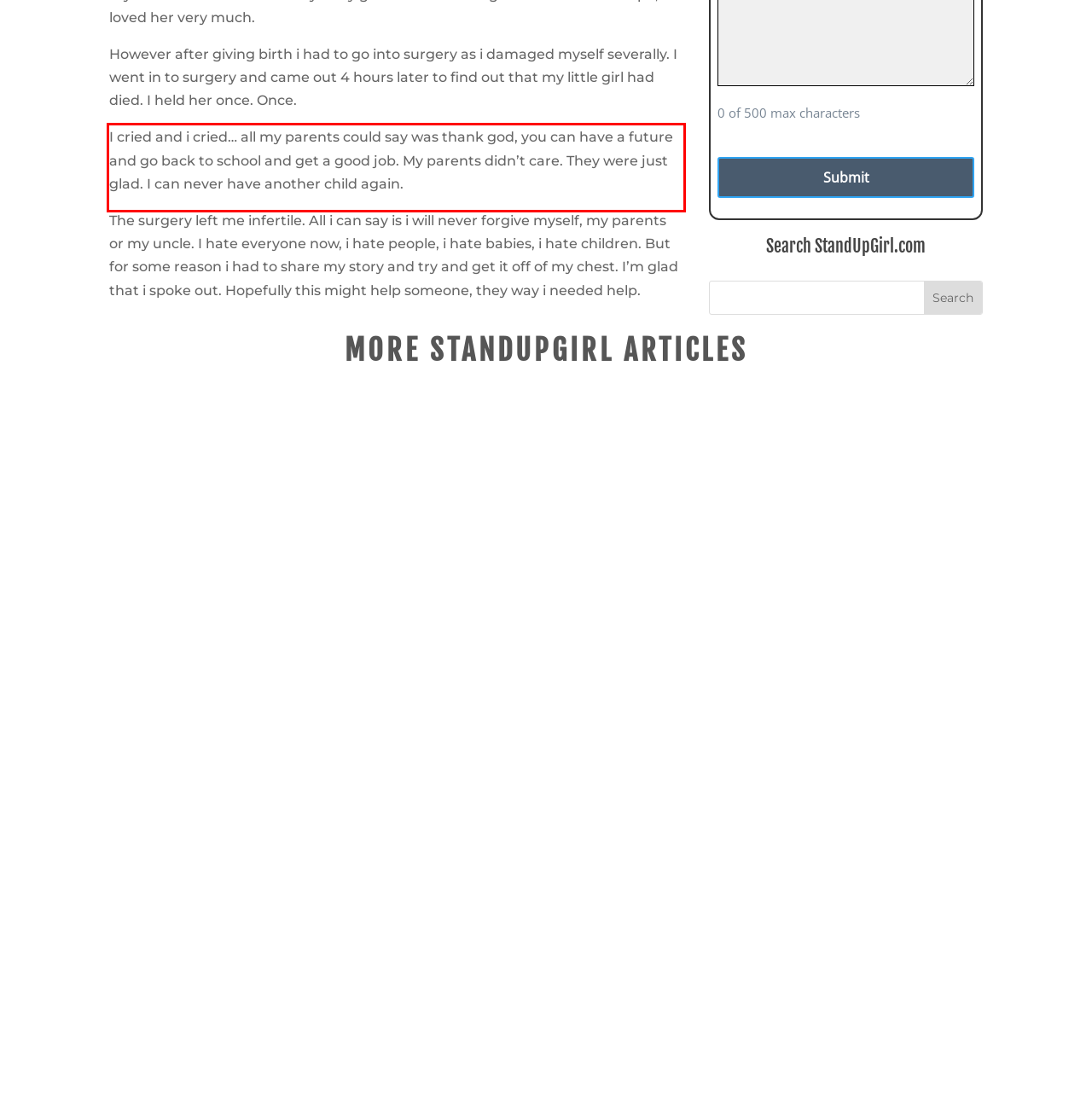Observe the screenshot of the webpage that includes a red rectangle bounding box. Conduct OCR on the content inside this red bounding box and generate the text.

I cried and i cried… all my parents could say was thank god, you can have a future and go back to school and get a good job. My parents didn’t care. They were just glad. I can never have another child again.